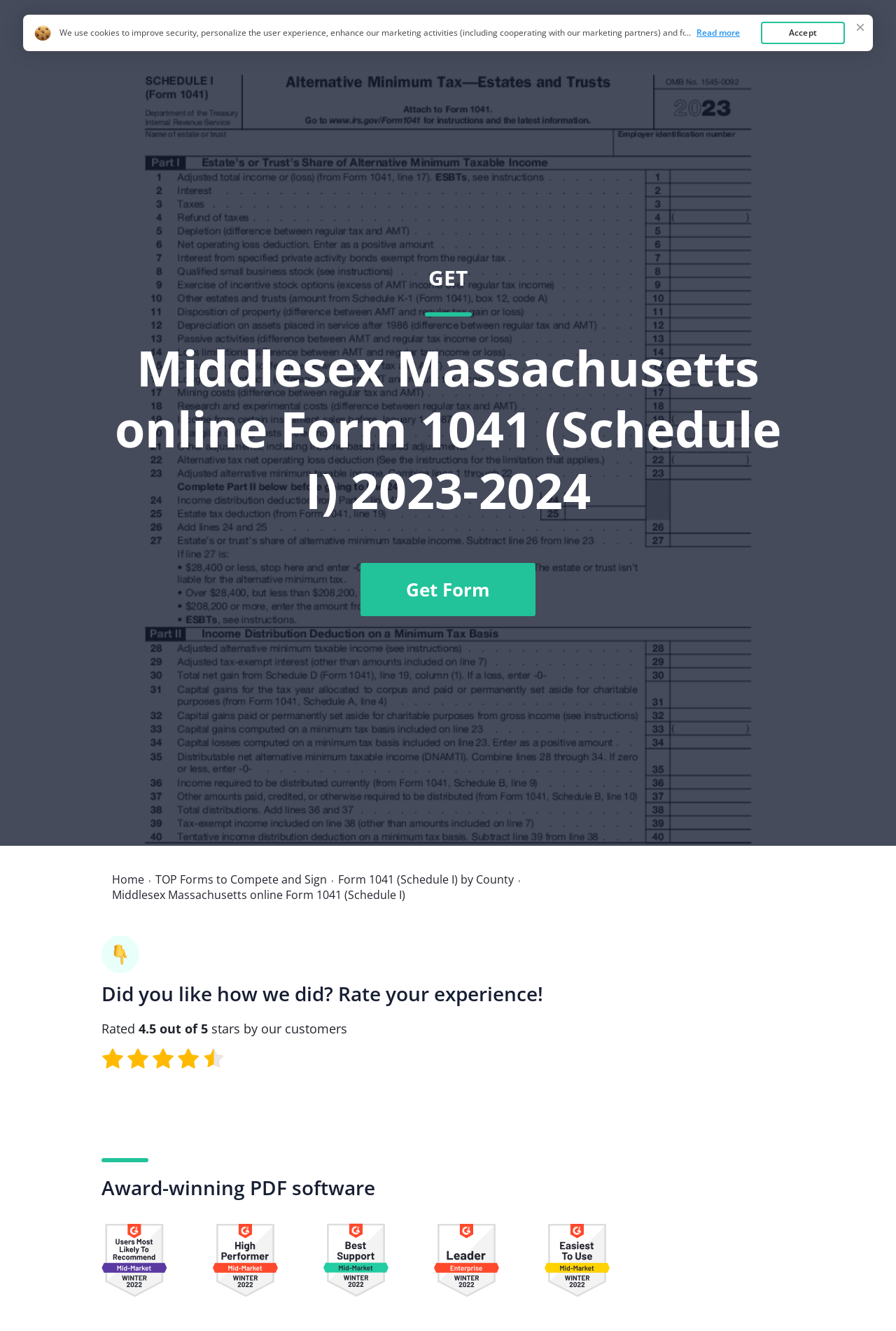Point out the bounding box coordinates of the section to click in order to follow this instruction: "Click on the Top Forms link".

[0.819, 0.027, 0.883, 0.039]